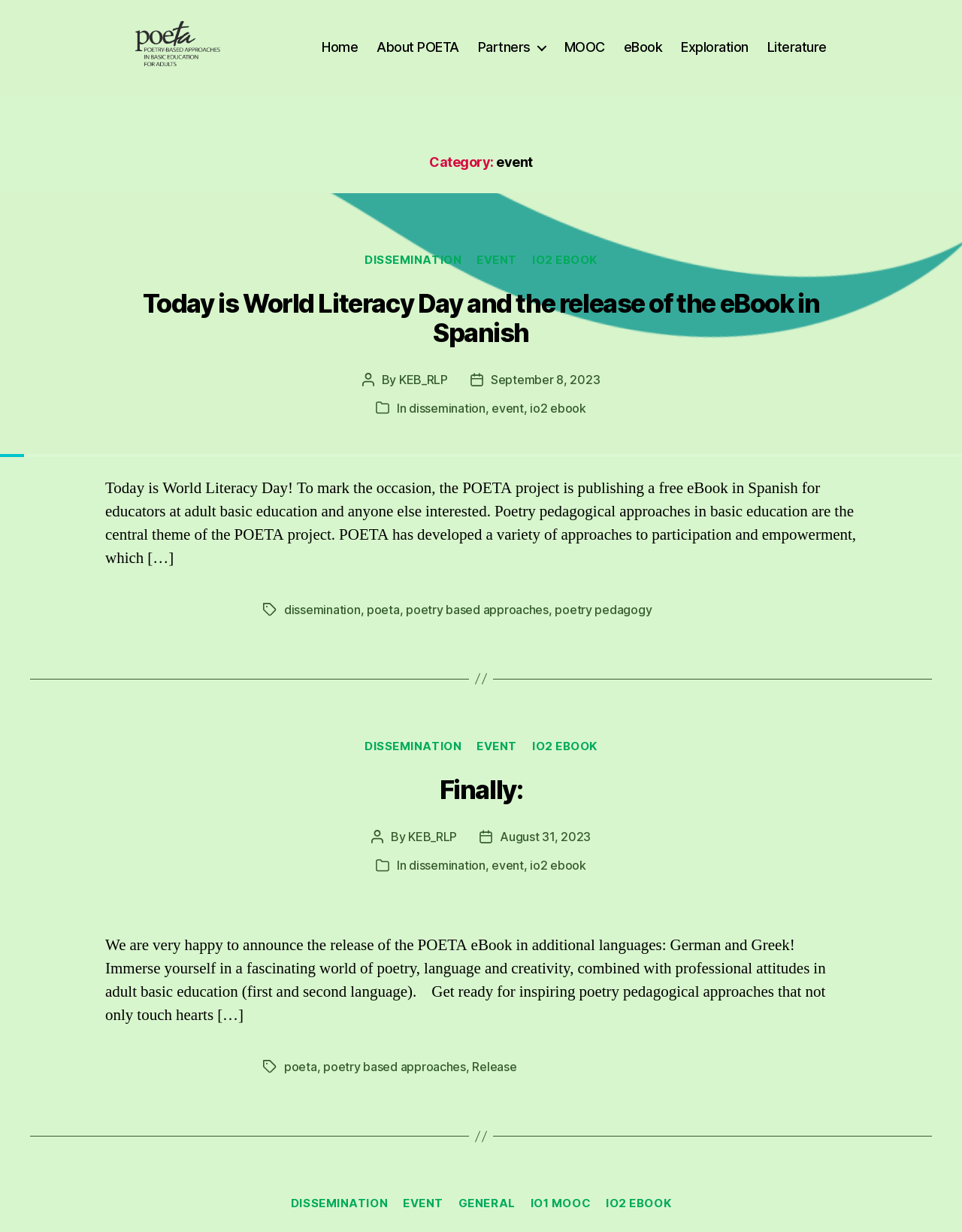Can you look at the image and give a comprehensive answer to the question:
What is the category of the first article?

I looked at the first article element [30] and found the category 'event' mentioned in the heading 'Category: event' [132].